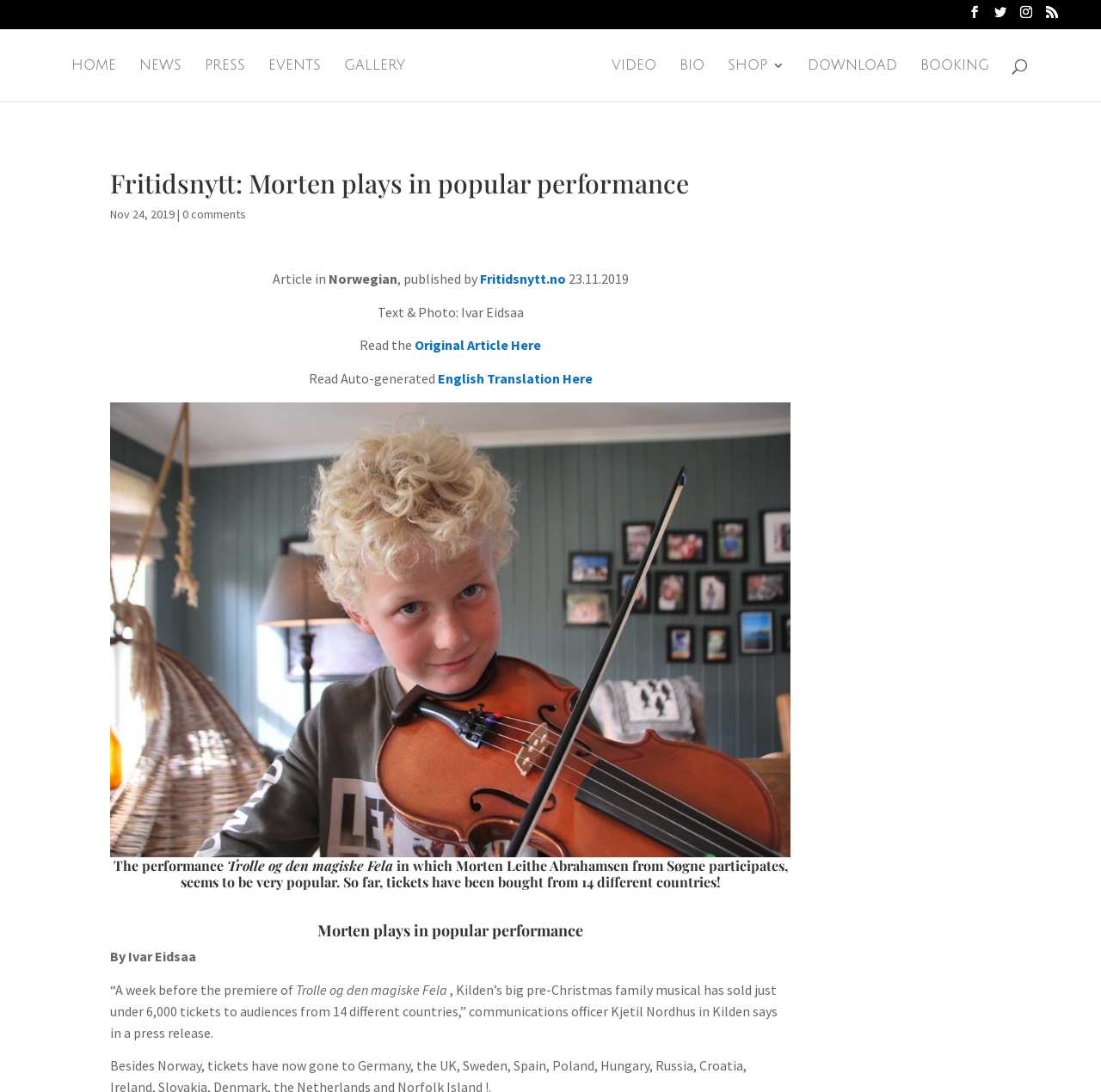How many countries have bought tickets for the performance?
Based on the screenshot, provide a one-word or short-phrase response.

14